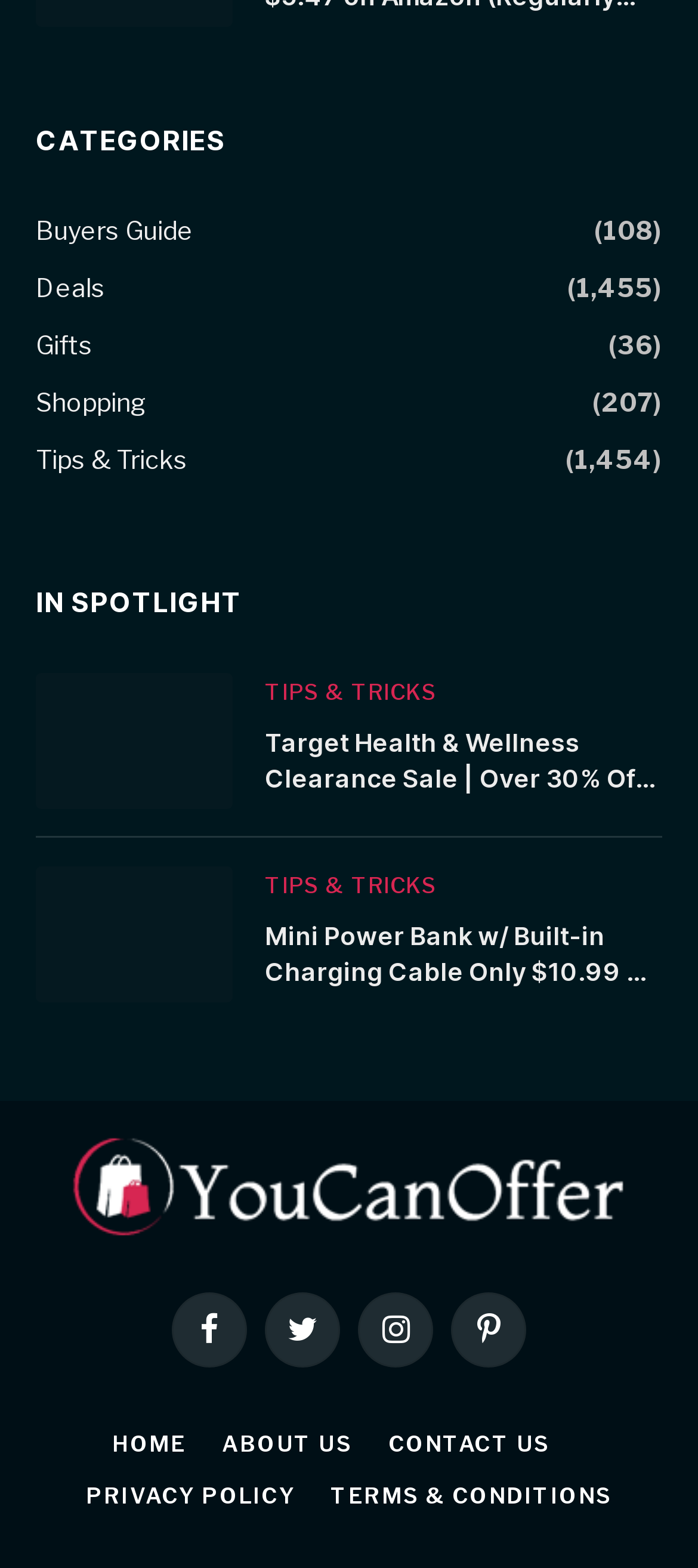What is the category with the most items?
Refer to the image and provide a concise answer in one word or phrase.

Deals